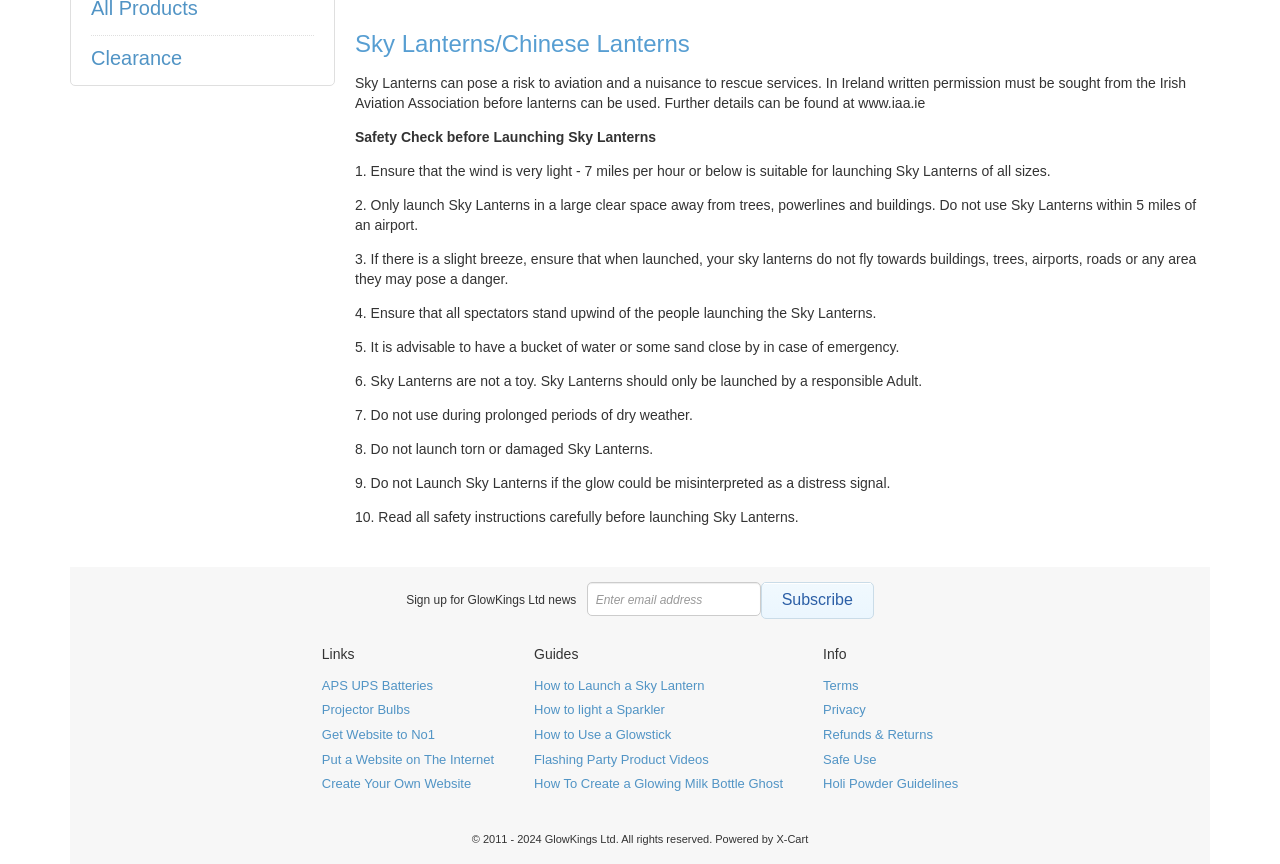Please determine the bounding box coordinates of the area that needs to be clicked to complete this task: 'View 'Terms''. The coordinates must be four float numbers between 0 and 1, formatted as [left, top, right, bottom].

[0.643, 0.785, 0.671, 0.802]